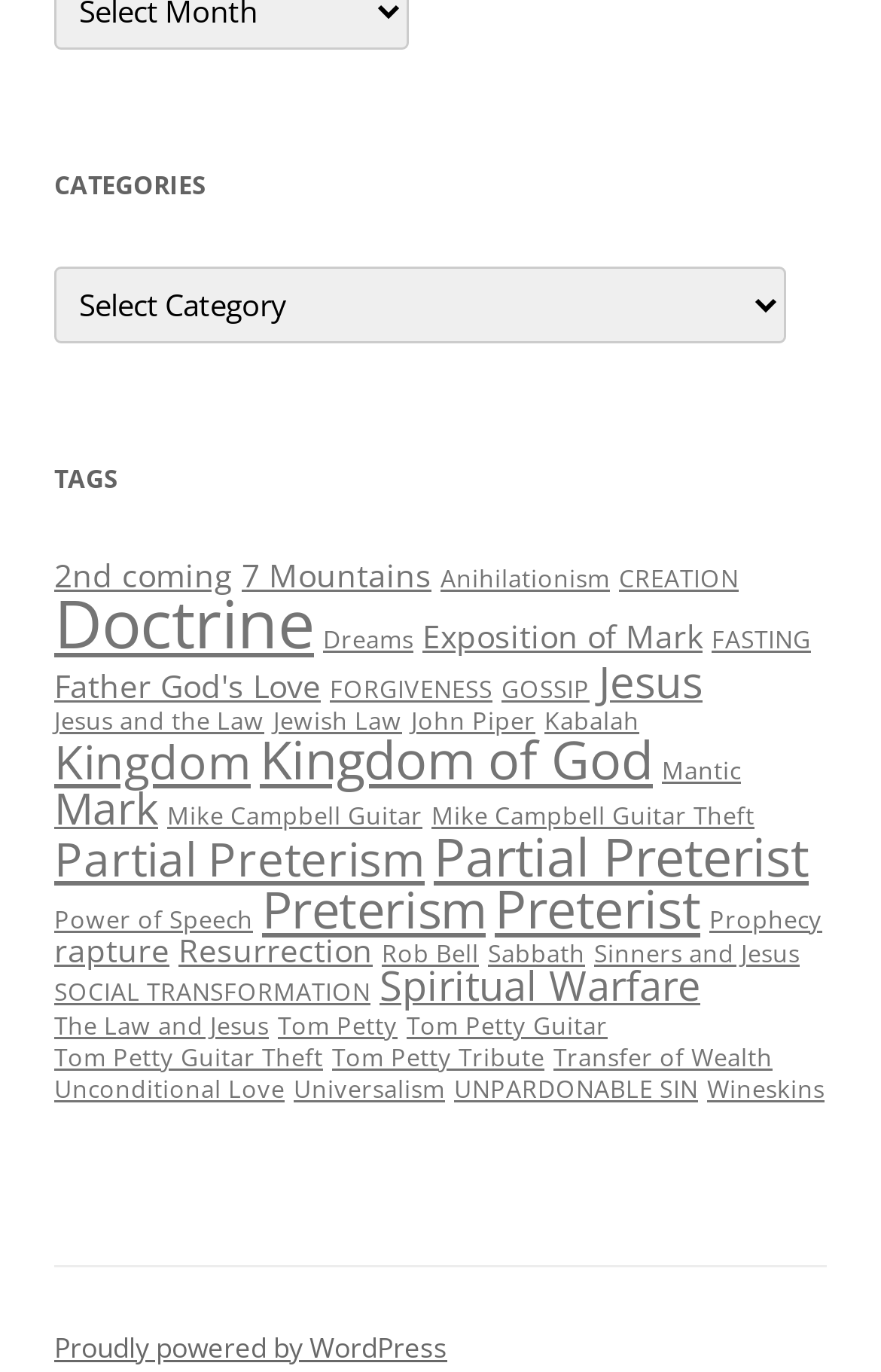Provide the bounding box coordinates of the section that needs to be clicked to accomplish the following instruction: "Read about Jesus."

[0.679, 0.474, 0.797, 0.518]